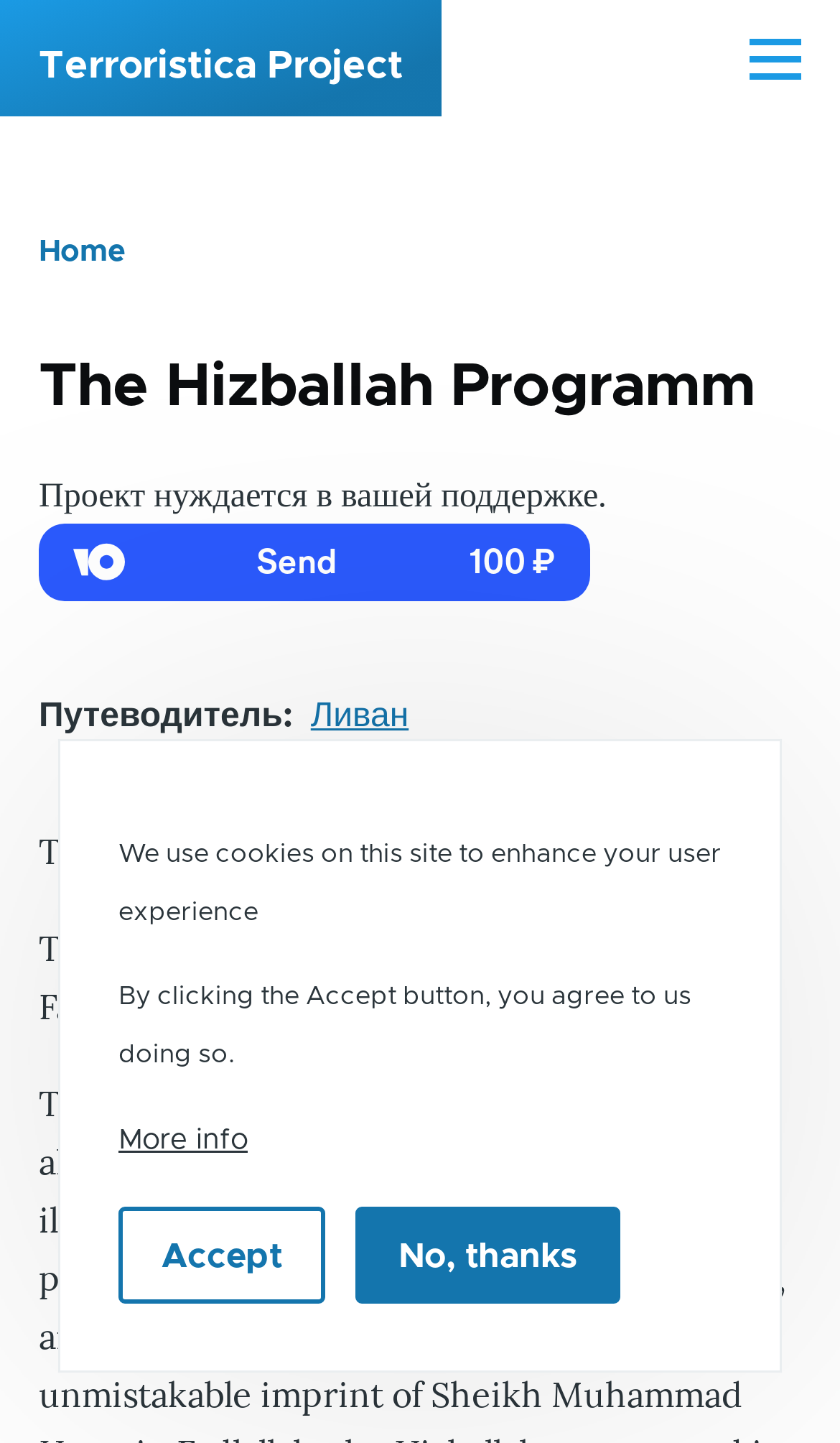What is the purpose of the alert dialog?
Please ensure your answer to the question is detailed and covers all necessary aspects.

I found the answer by examining the alert dialog content, which says 'We use cookies on this site to enhance your user experience...'.